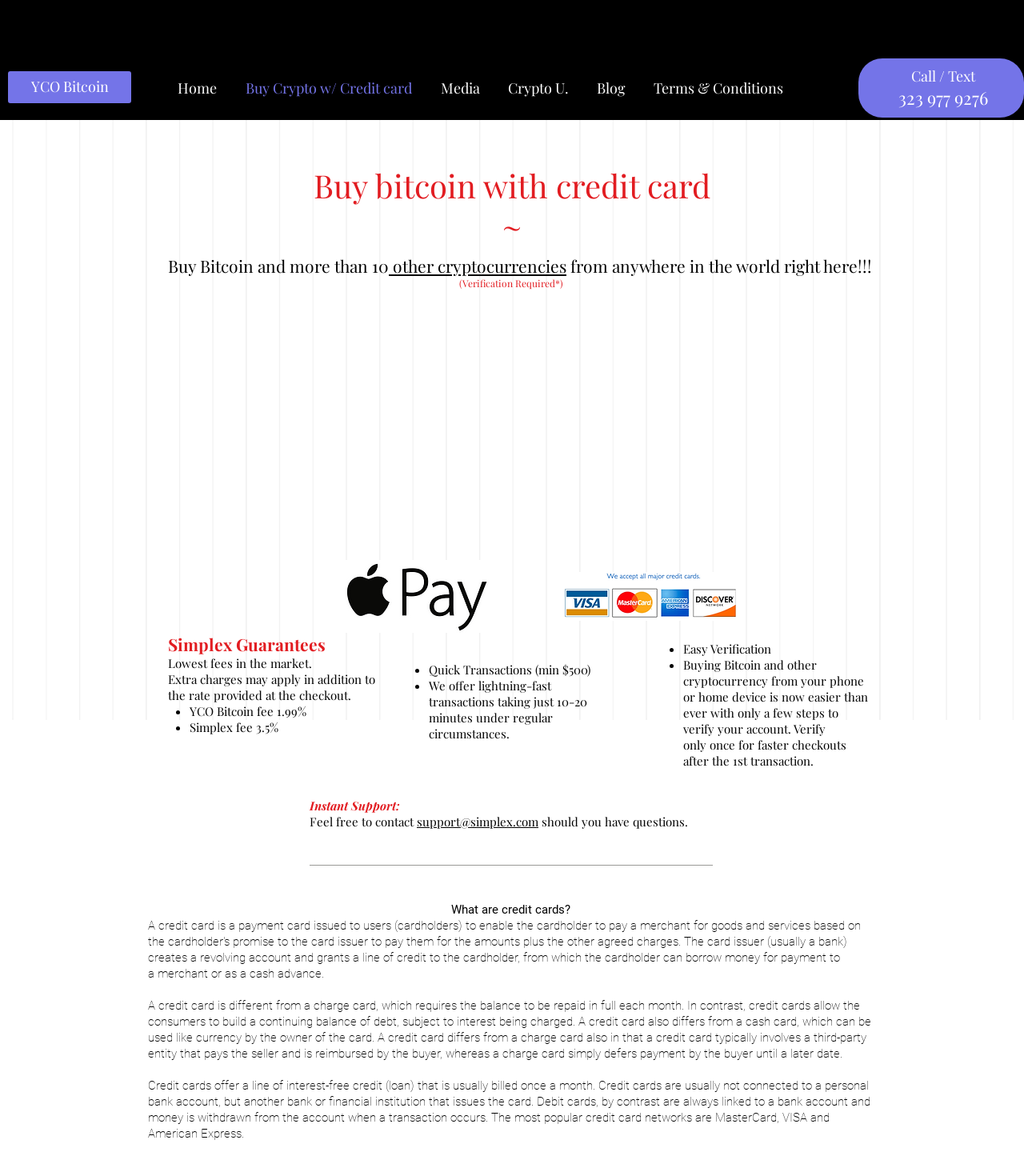How many cryptocurrency options are available?
Look at the image and respond with a one-word or short phrase answer.

More than 10